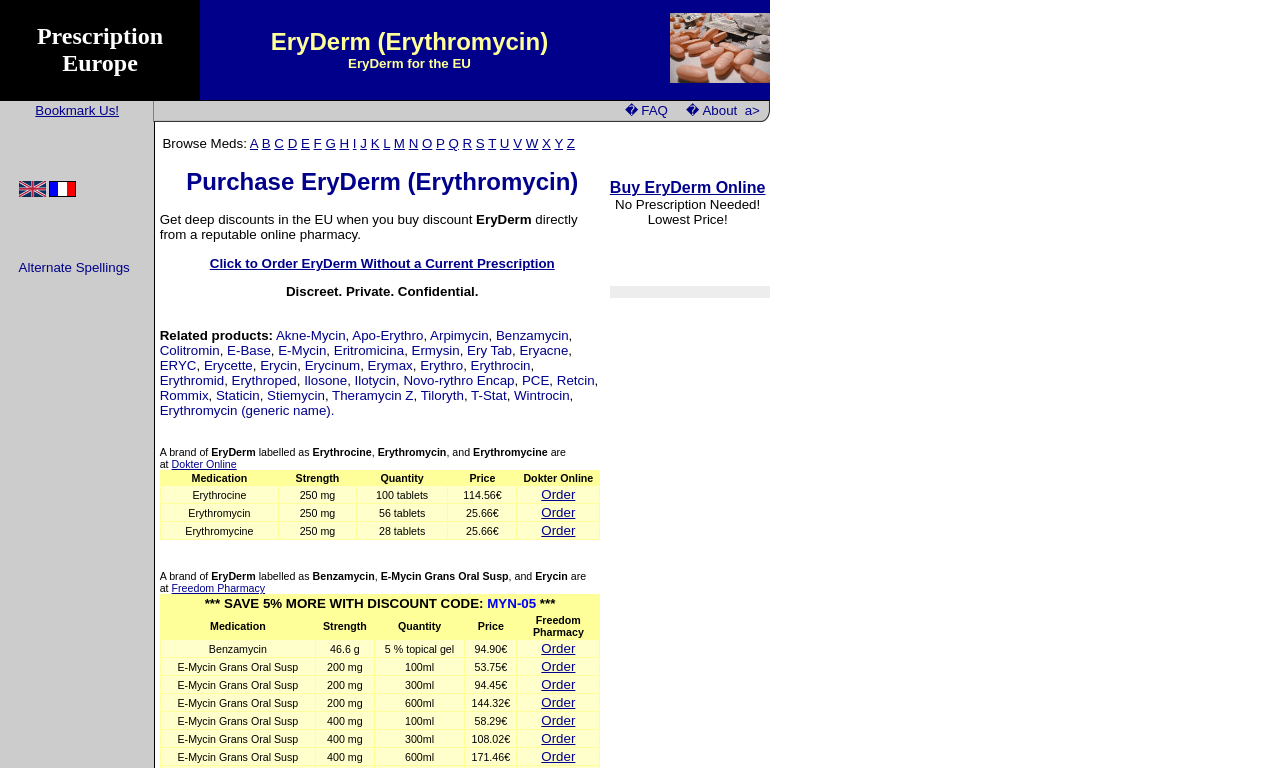Find the bounding box coordinates of the element's region that should be clicked in order to follow the given instruction: "Learn about us". The coordinates should consist of four float numbers between 0 and 1, i.e., [left, top, right, bottom].

[0.531, 0.134, 0.594, 0.154]